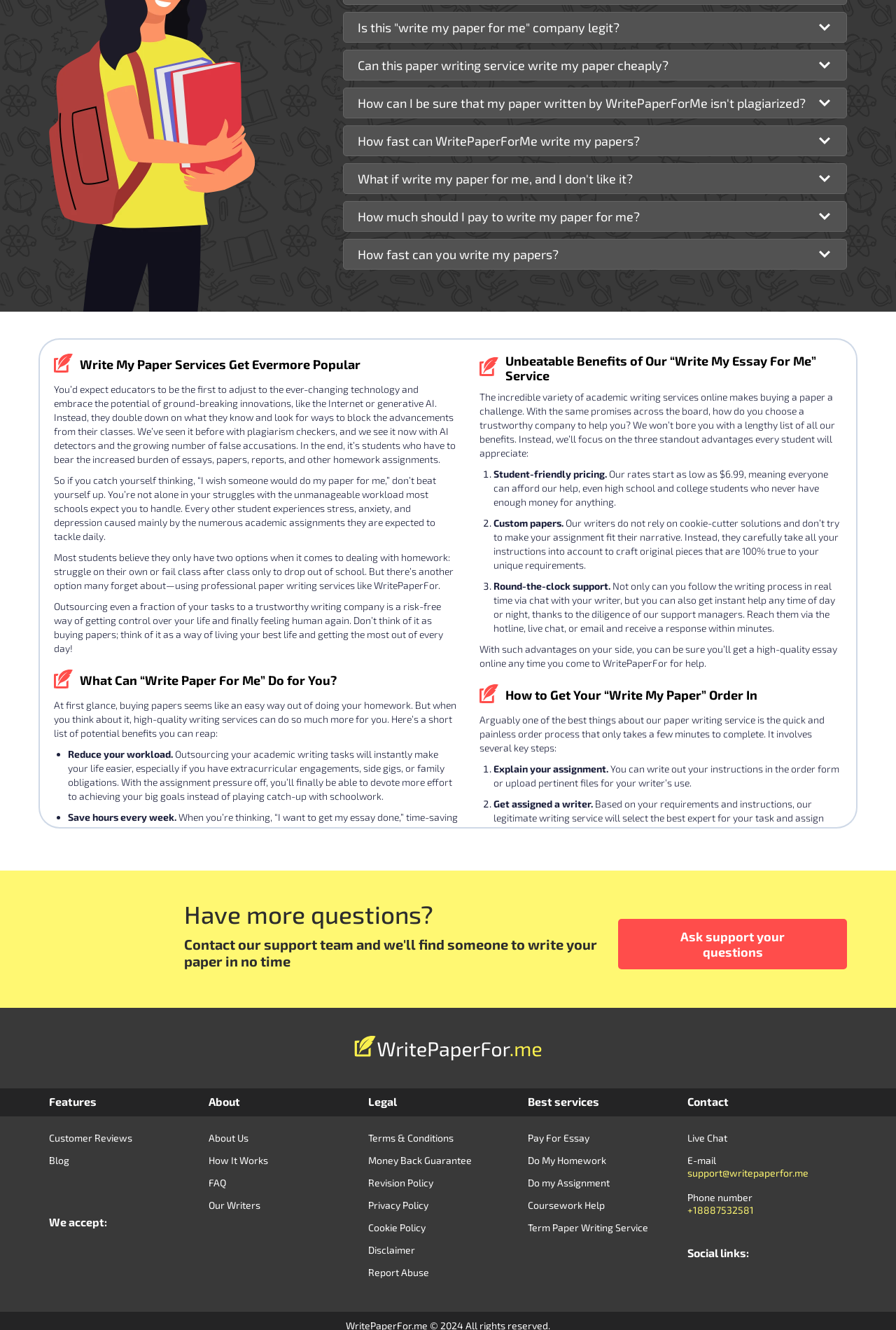How can students communicate with their writers?
Please give a detailed and elaborate answer to the question.

According to the webpage, students can follow the writing process in real-time via chat with their writers. This allows them to provide additional information and guidance throughout the writing process.